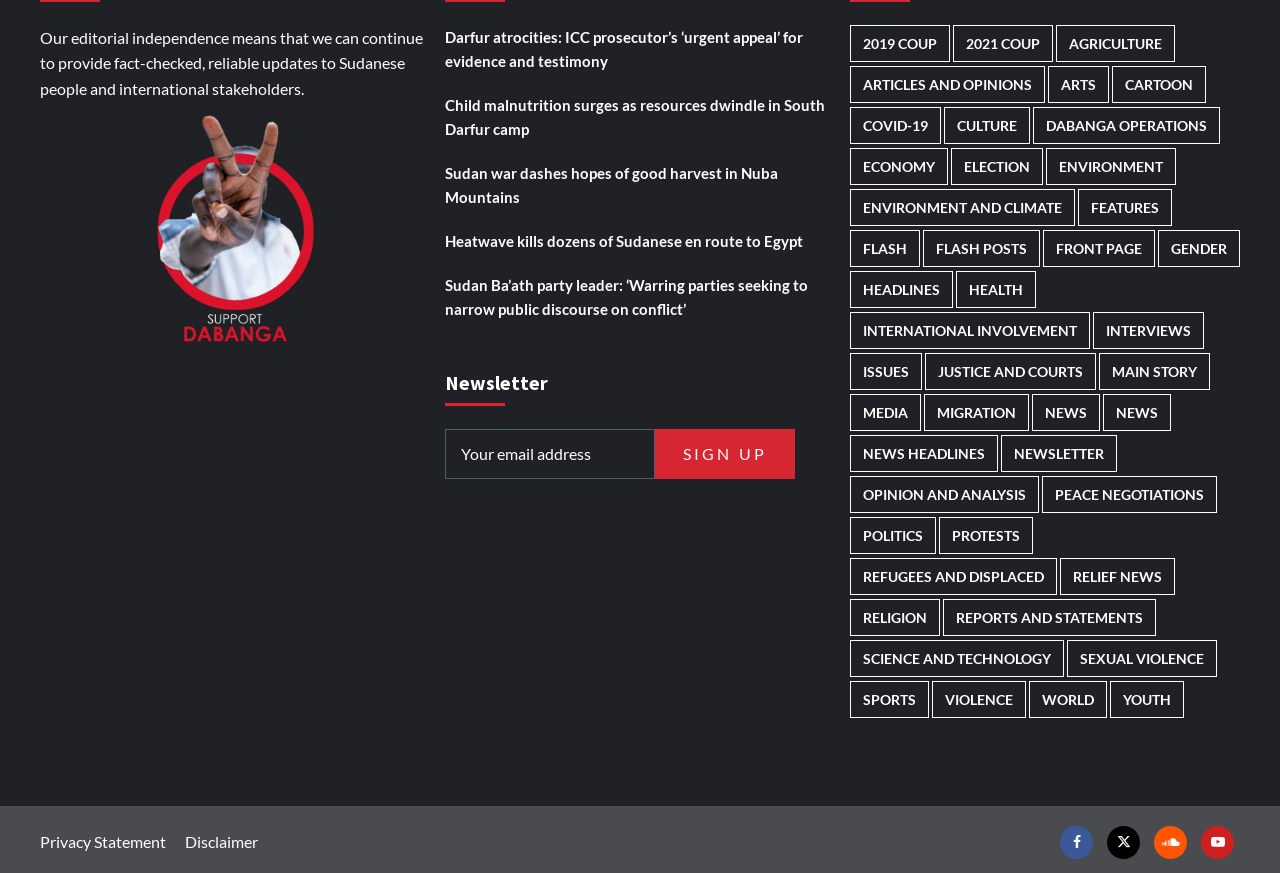Please find the bounding box coordinates for the clickable element needed to perform this instruction: "Sign up for the newsletter".

[0.512, 0.491, 0.621, 0.548]